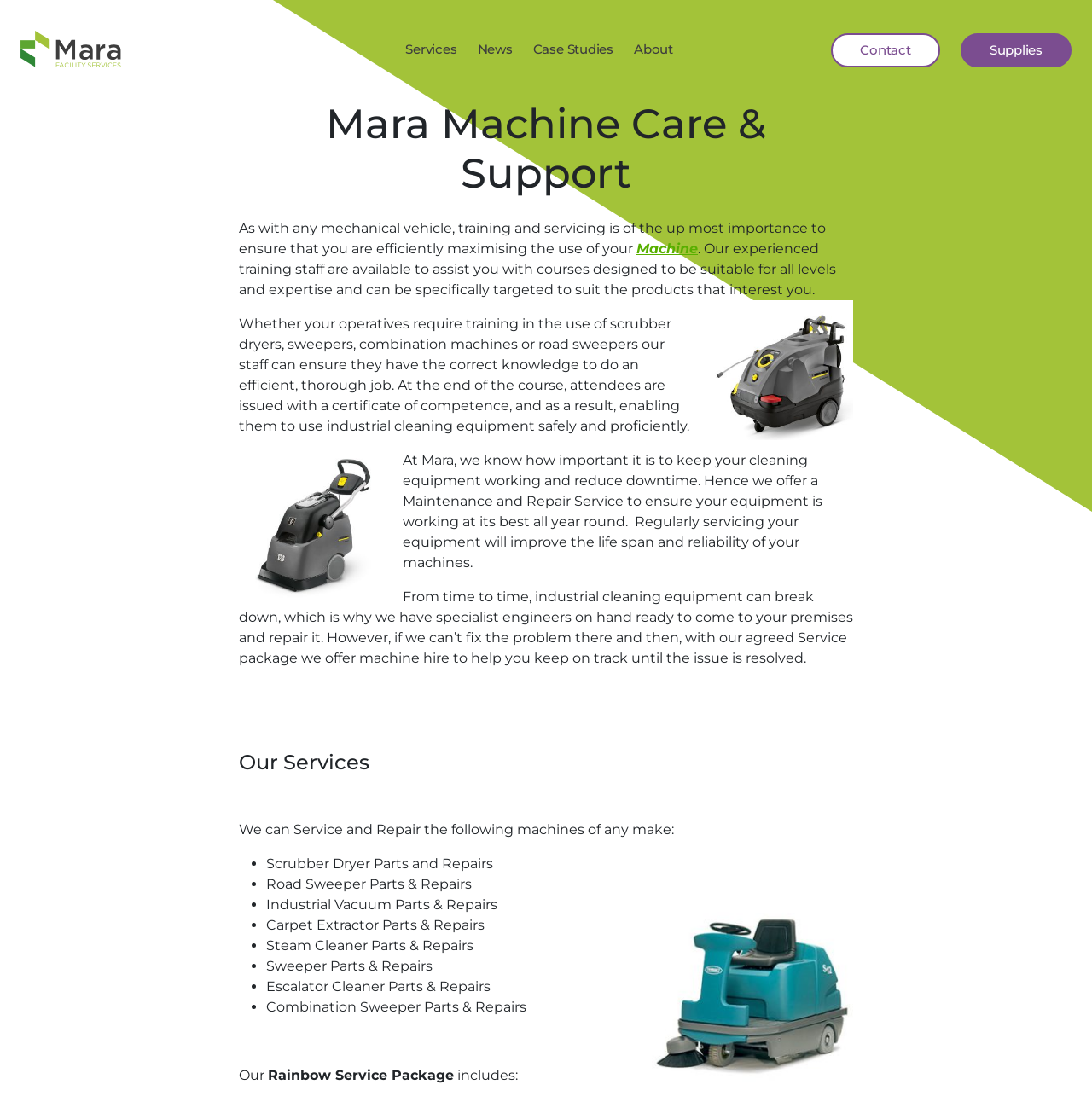Find the bounding box coordinates of the clickable area that will achieve the following instruction: "Click the BOOK NOW button".

None